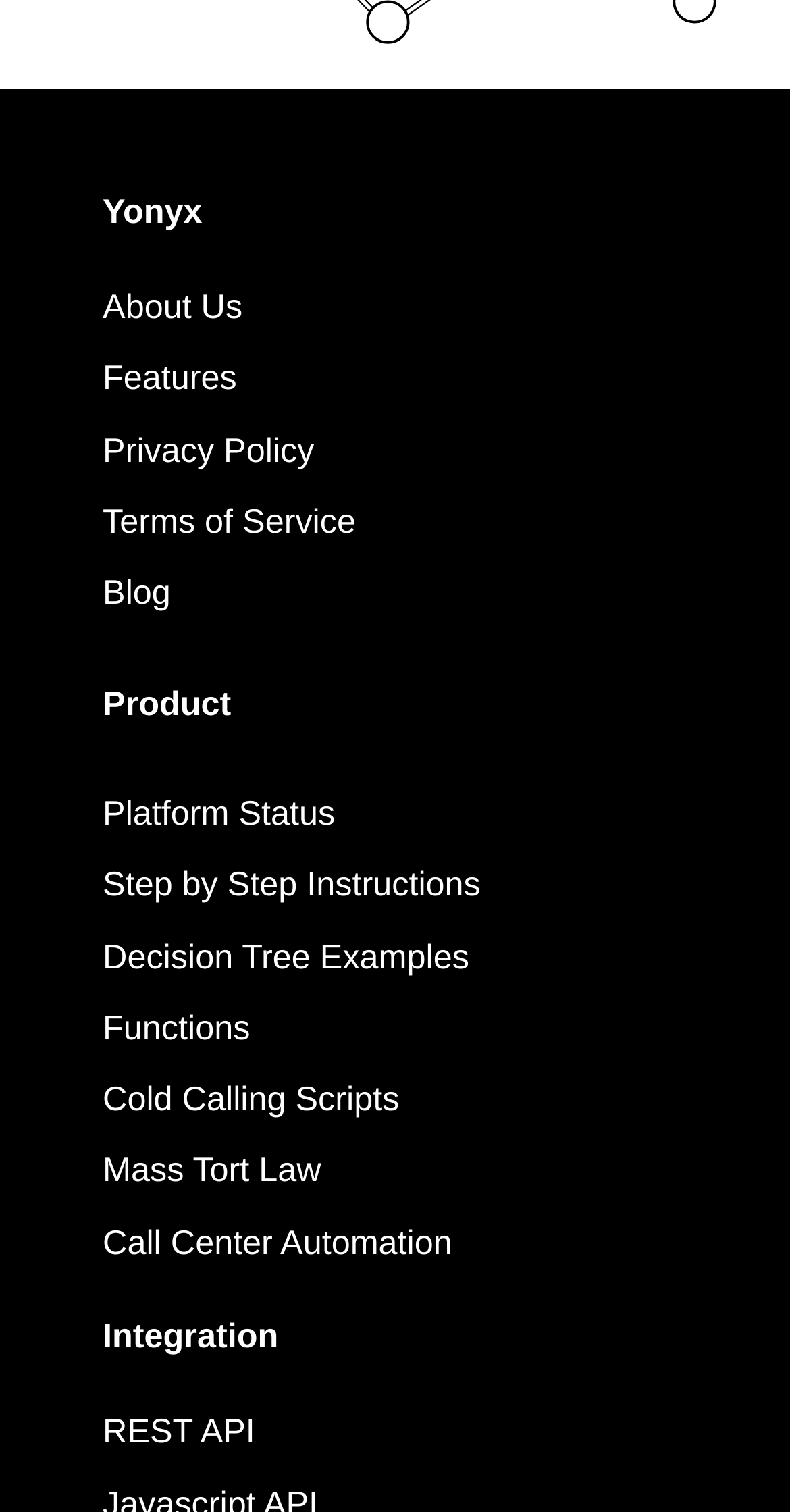Please provide a brief answer to the question using only one word or phrase: 
How many links are under the 'Product' heading?

6